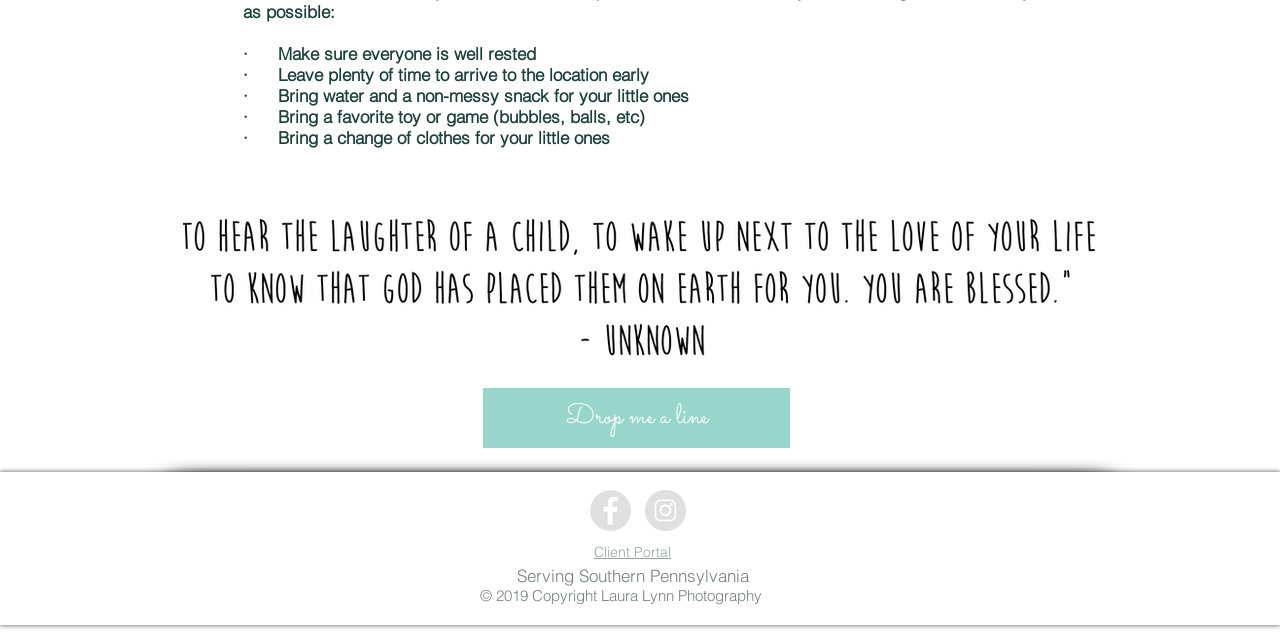Given the element description: "Drop me a line", predict the bounding box coordinates of the UI element it refers to, using four float numbers between 0 and 1, i.e., [left, top, right, bottom].

[0.377, 0.606, 0.617, 0.7]